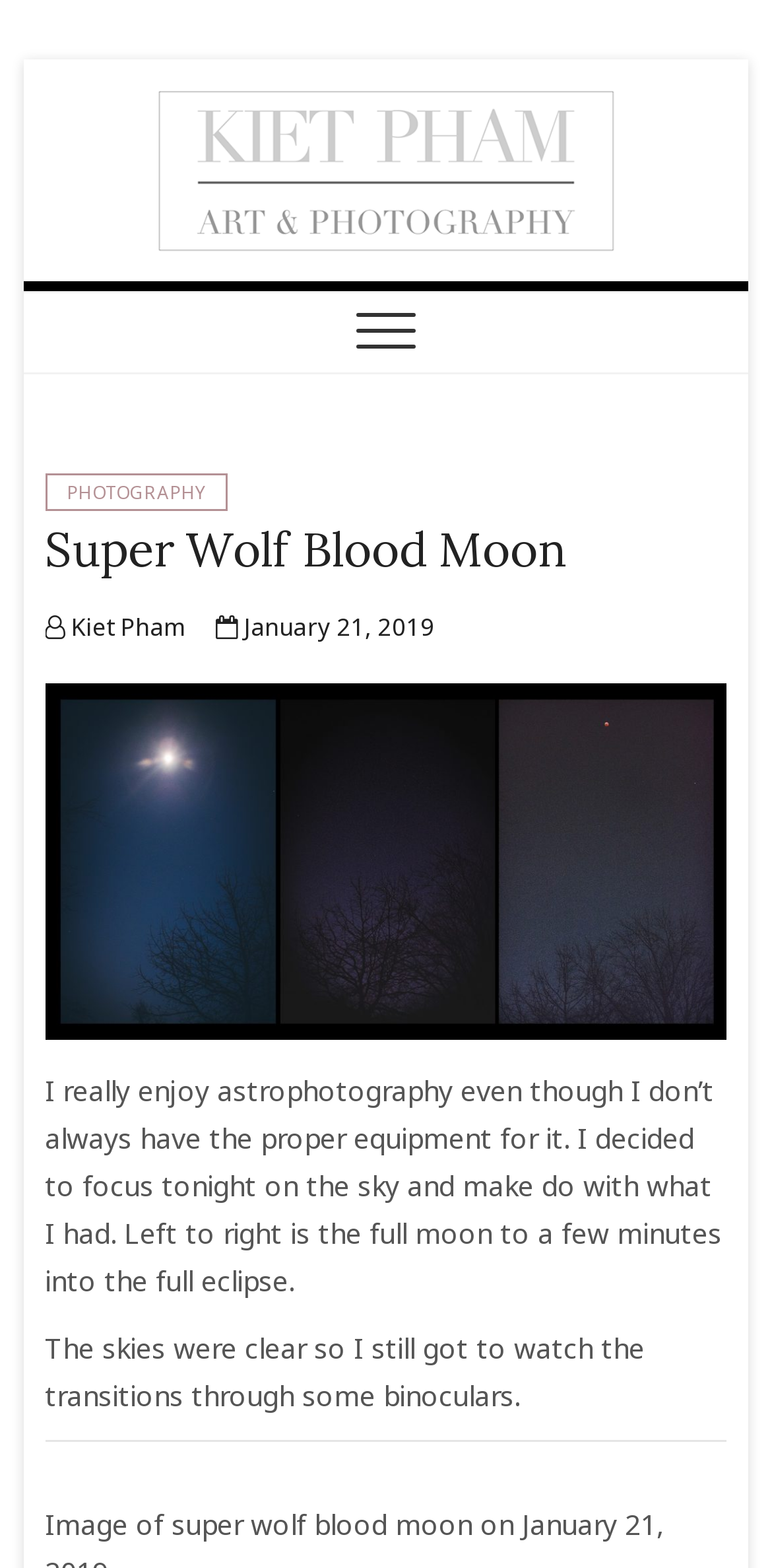Given the element description NDLTD Global ETD Search, identify the bounding box coordinates for the UI element on the webpage screenshot. The format should be (top-left x, top-left y, bottom-right x, bottom-right y), with values between 0 and 1.

None